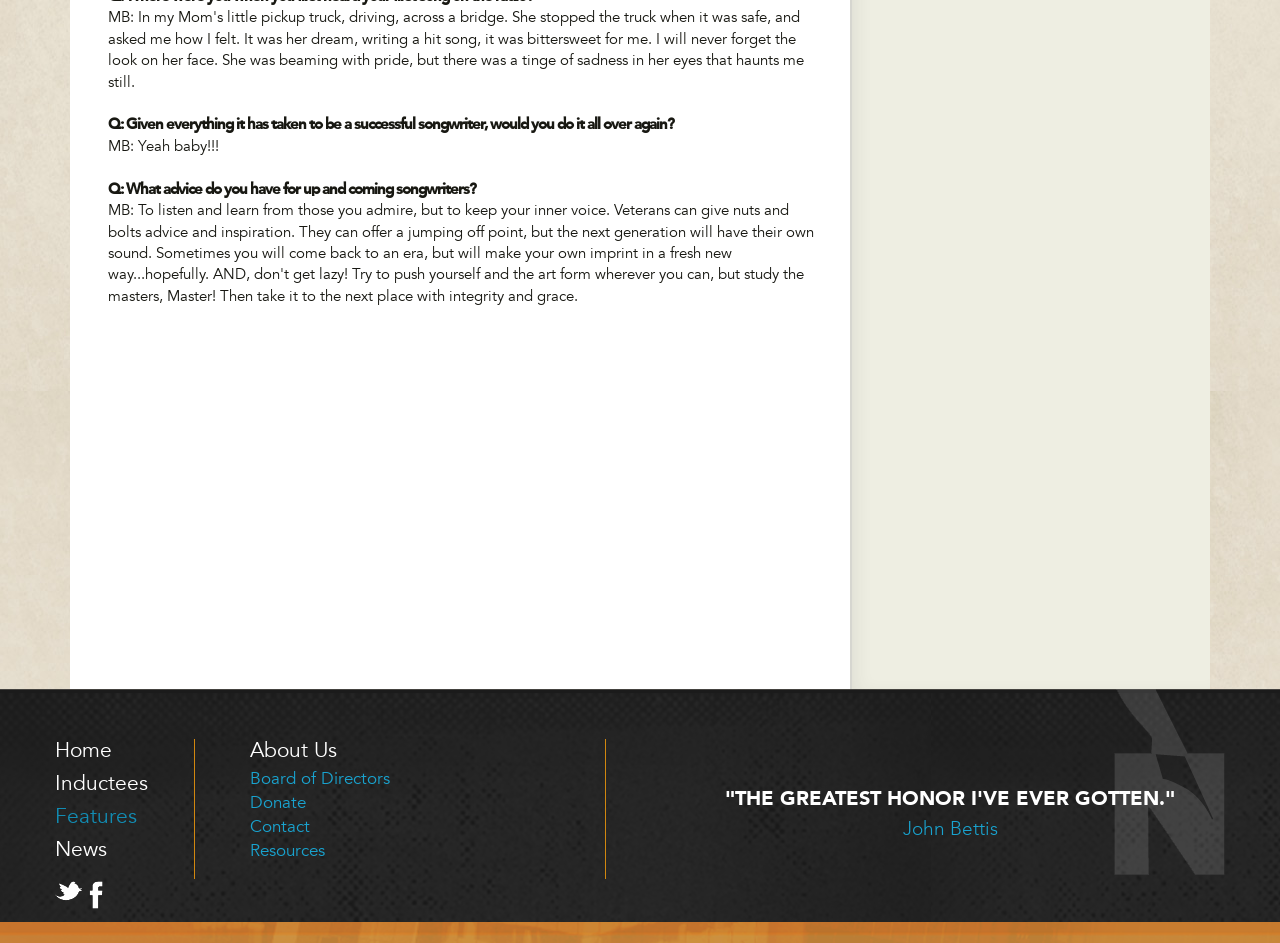What is the layout element that contains the quote?
Answer the question with a single word or phrase, referring to the image.

LayoutTable